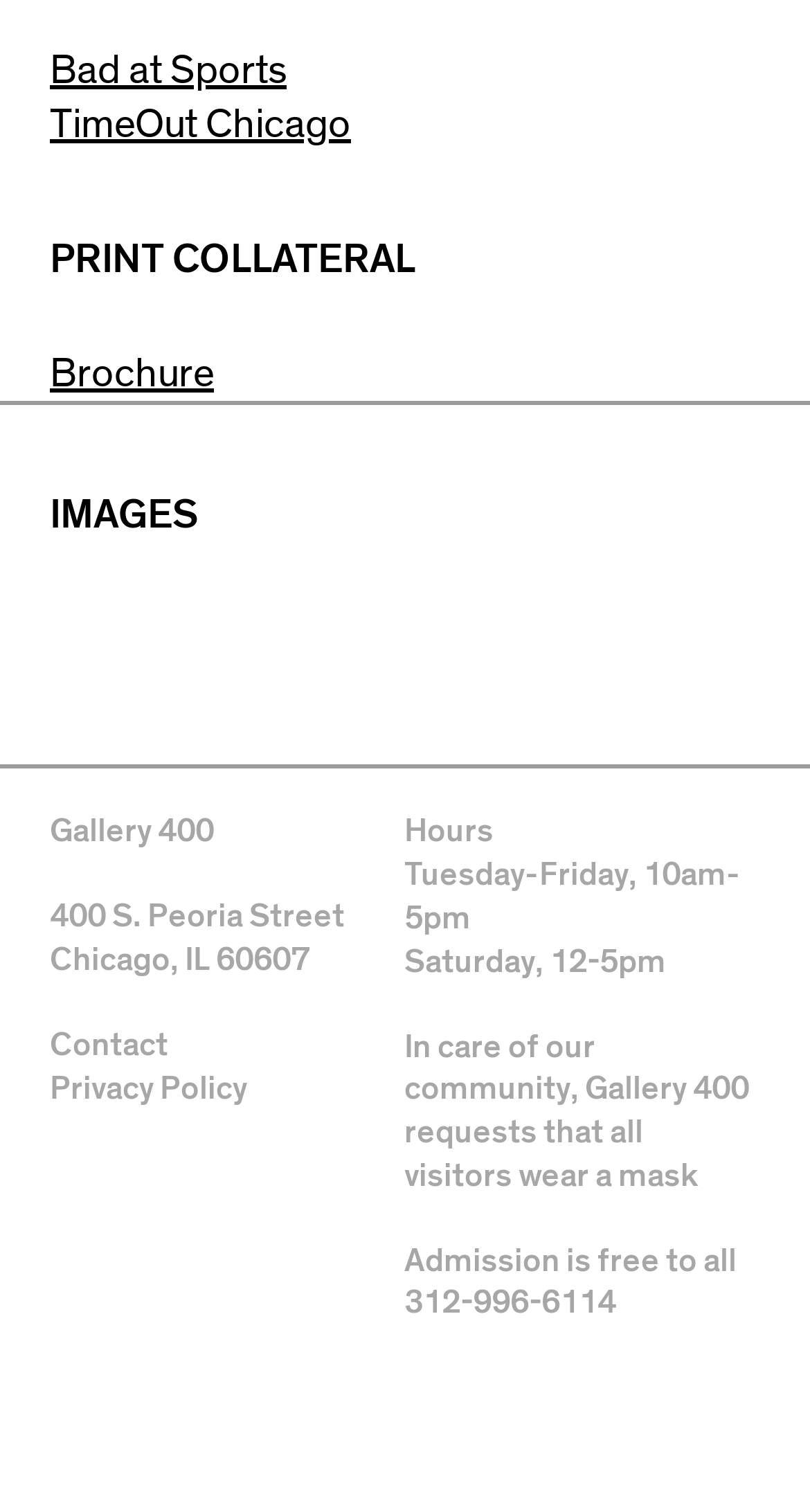Given the element description name="q" placeholder="Search", predict the bounding box coordinates for the UI element in the webpage screenshot. The format should be (top-left x, top-left y, bottom-right x, bottom-right y), and the values should be between 0 and 1.

None